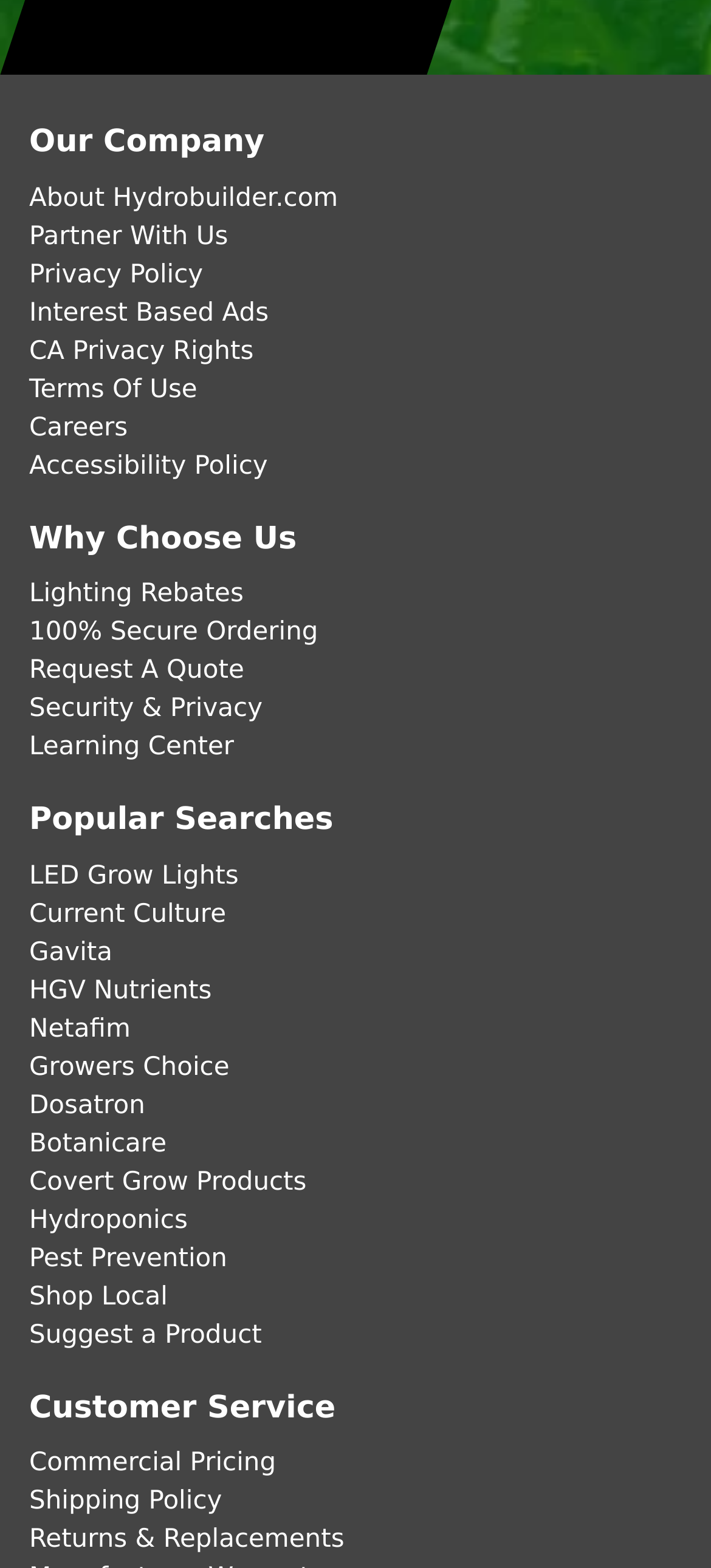Use a single word or phrase to answer the following:
What is the topic of the 'Learning Center' link?

Hydroponics